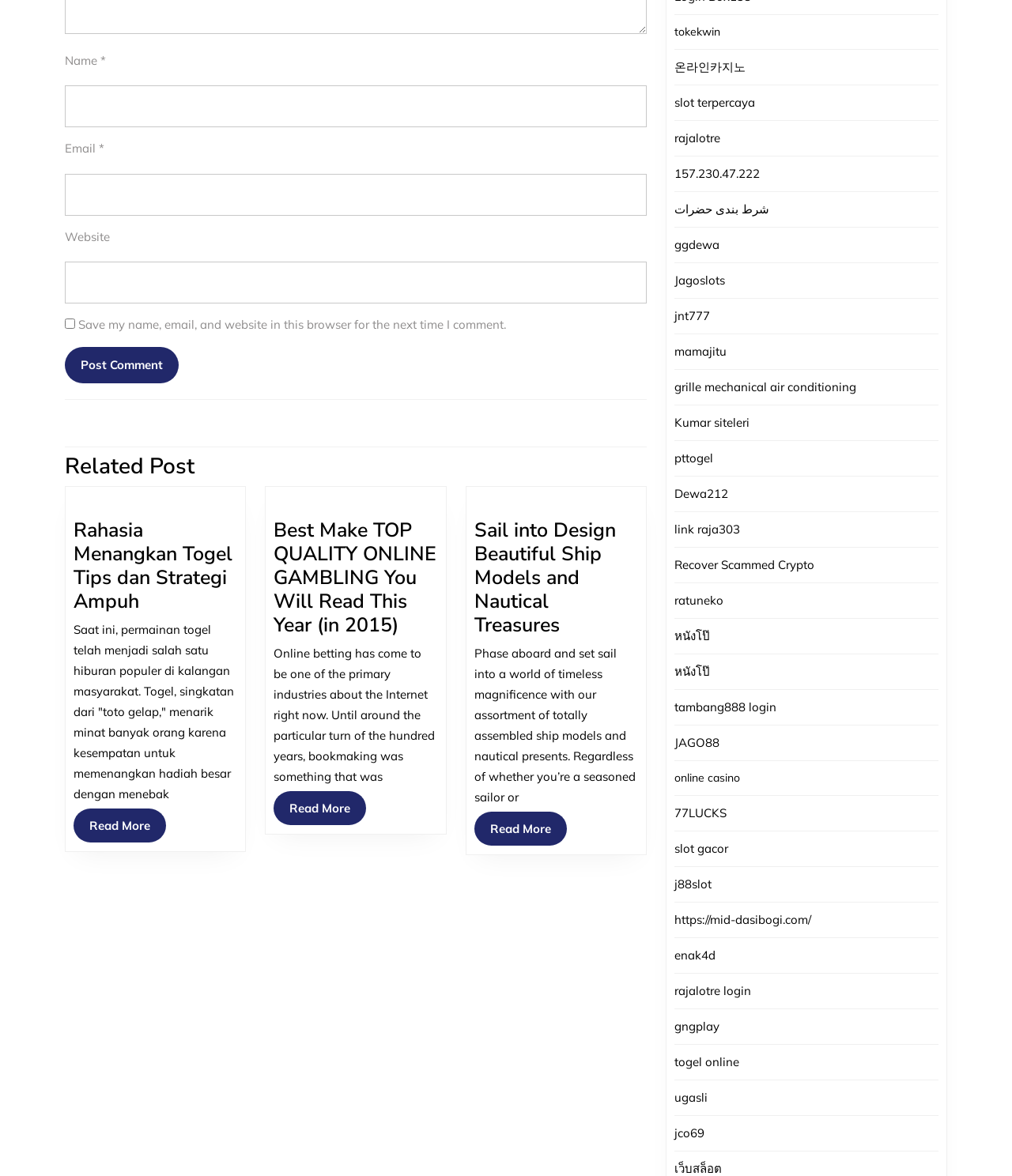Find the bounding box coordinates for the area that should be clicked to accomplish the instruction: "Click the 'Post Comment' button".

[0.064, 0.295, 0.177, 0.326]